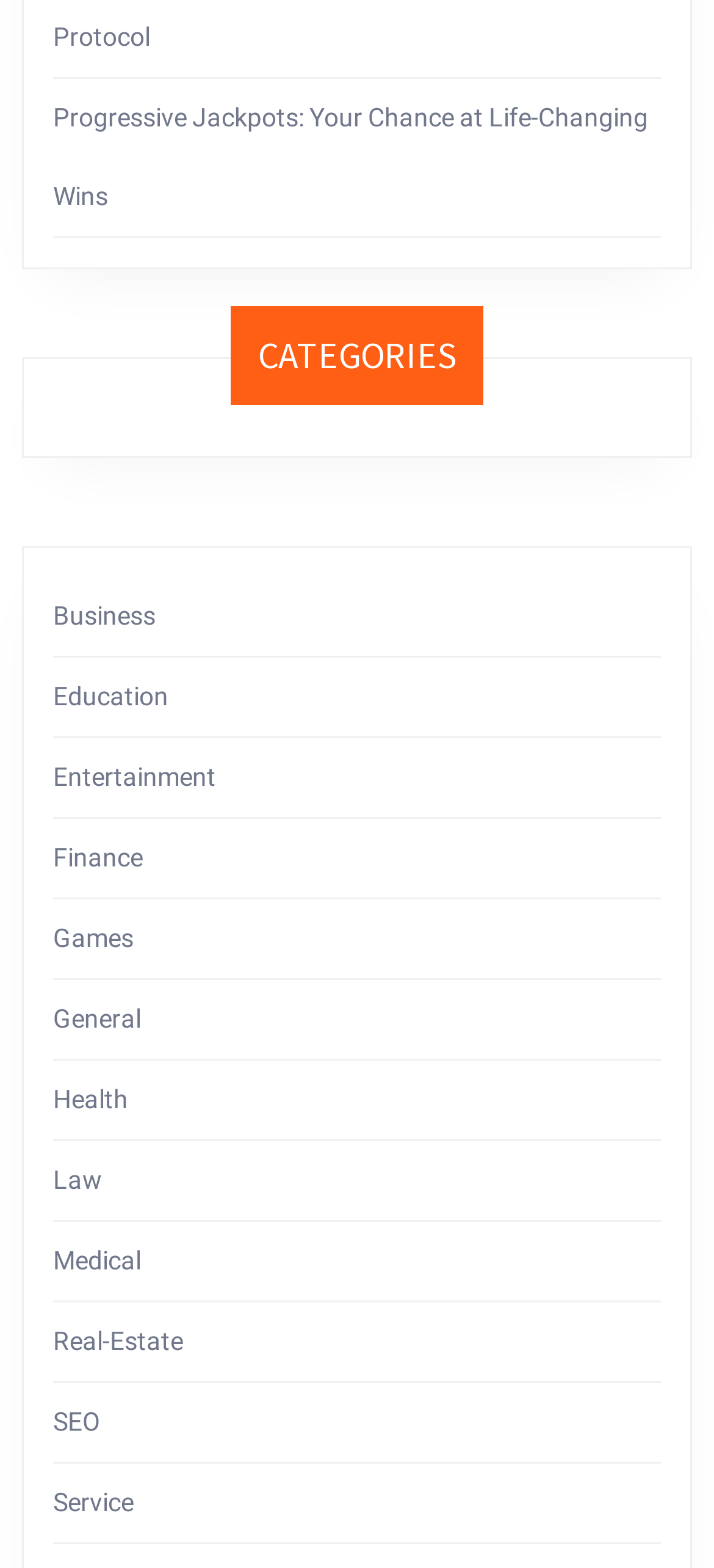Locate the bounding box coordinates of the clickable area needed to fulfill the instruction: "Click on Progressive Jackpots".

[0.074, 0.066, 0.908, 0.135]